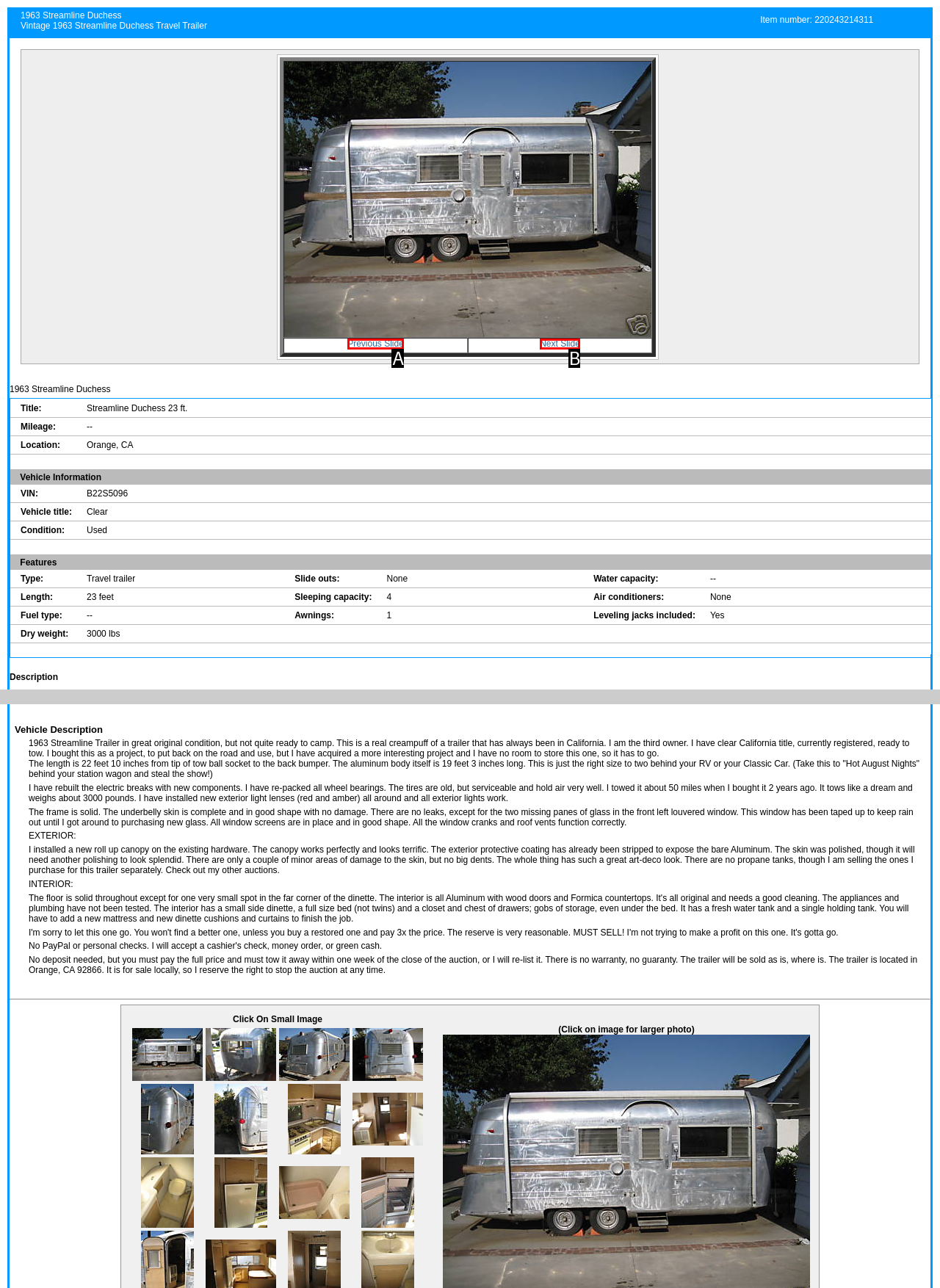Tell me which one HTML element best matches the description: Next Slide
Answer with the option's letter from the given choices directly.

B